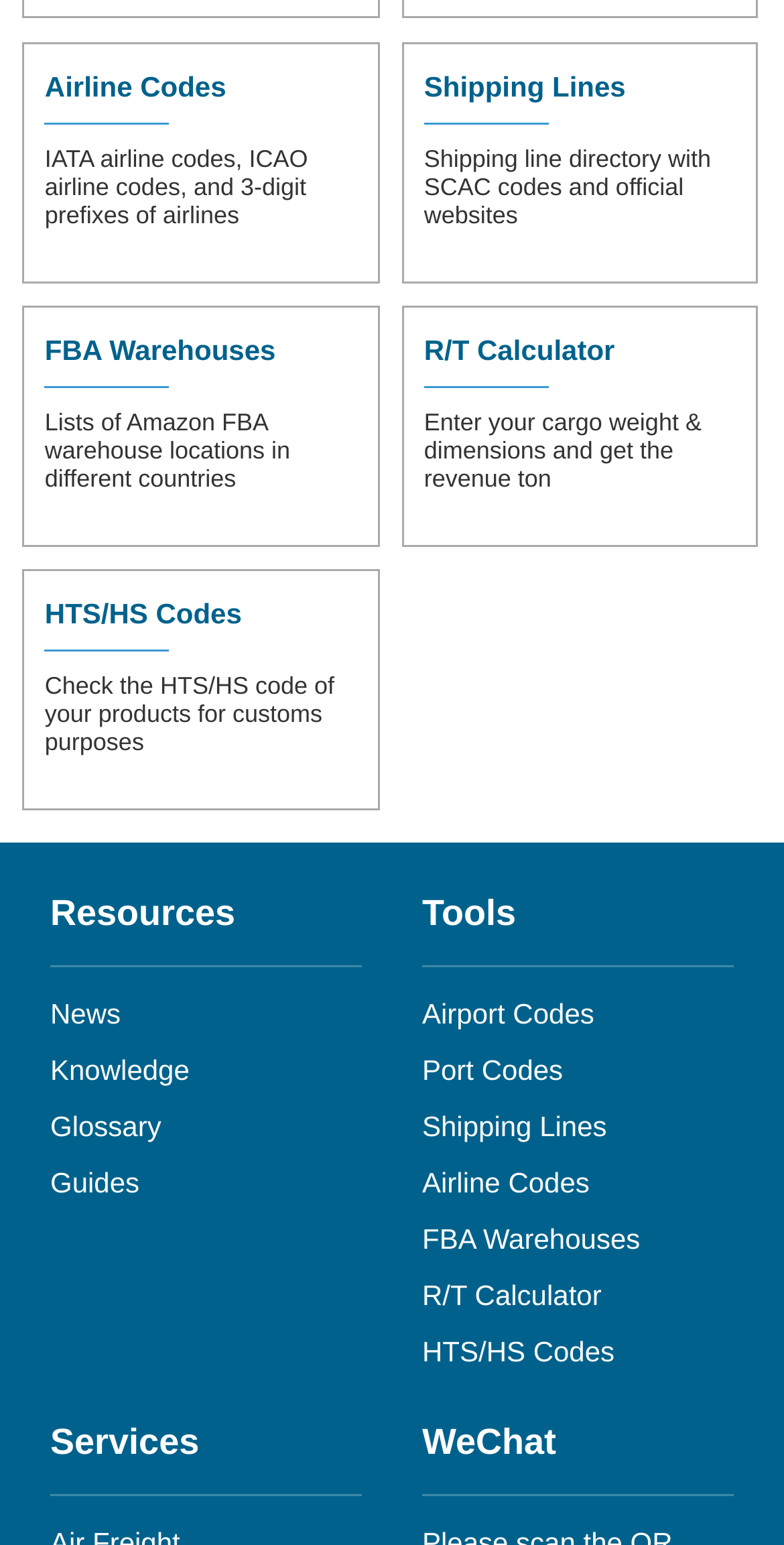What type of information can be found in the 'Resources' section? From the image, respond with a single word or brief phrase.

News, Knowledge, Glossary, Guides